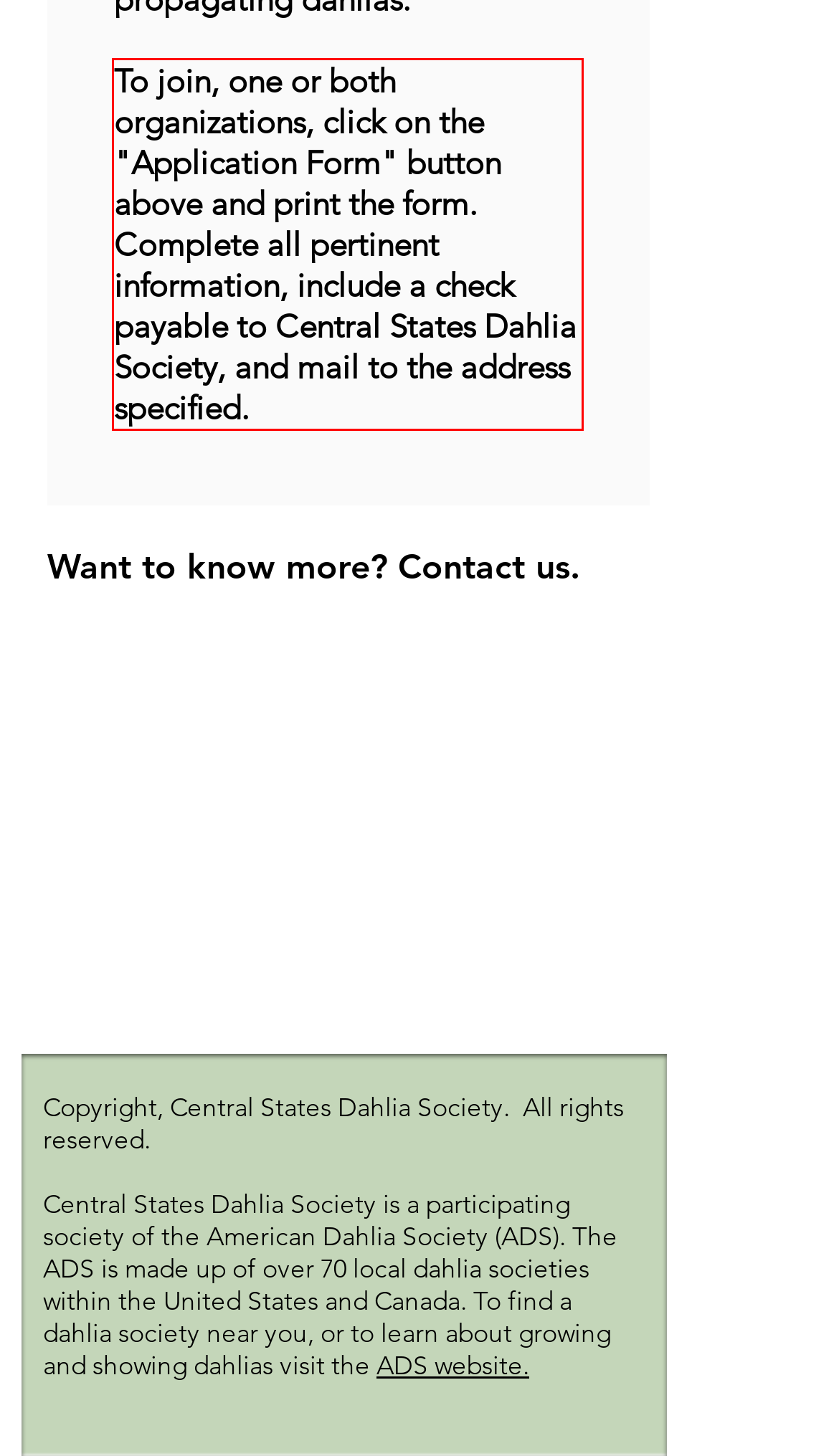Analyze the screenshot of the webpage and extract the text from the UI element that is inside the red bounding box.

To join, one or both organizations, click on the "Application Form" button above and print the form. Complete all pertinent information, include a check payable to Central States Dahlia Society, and mail to the address specified.